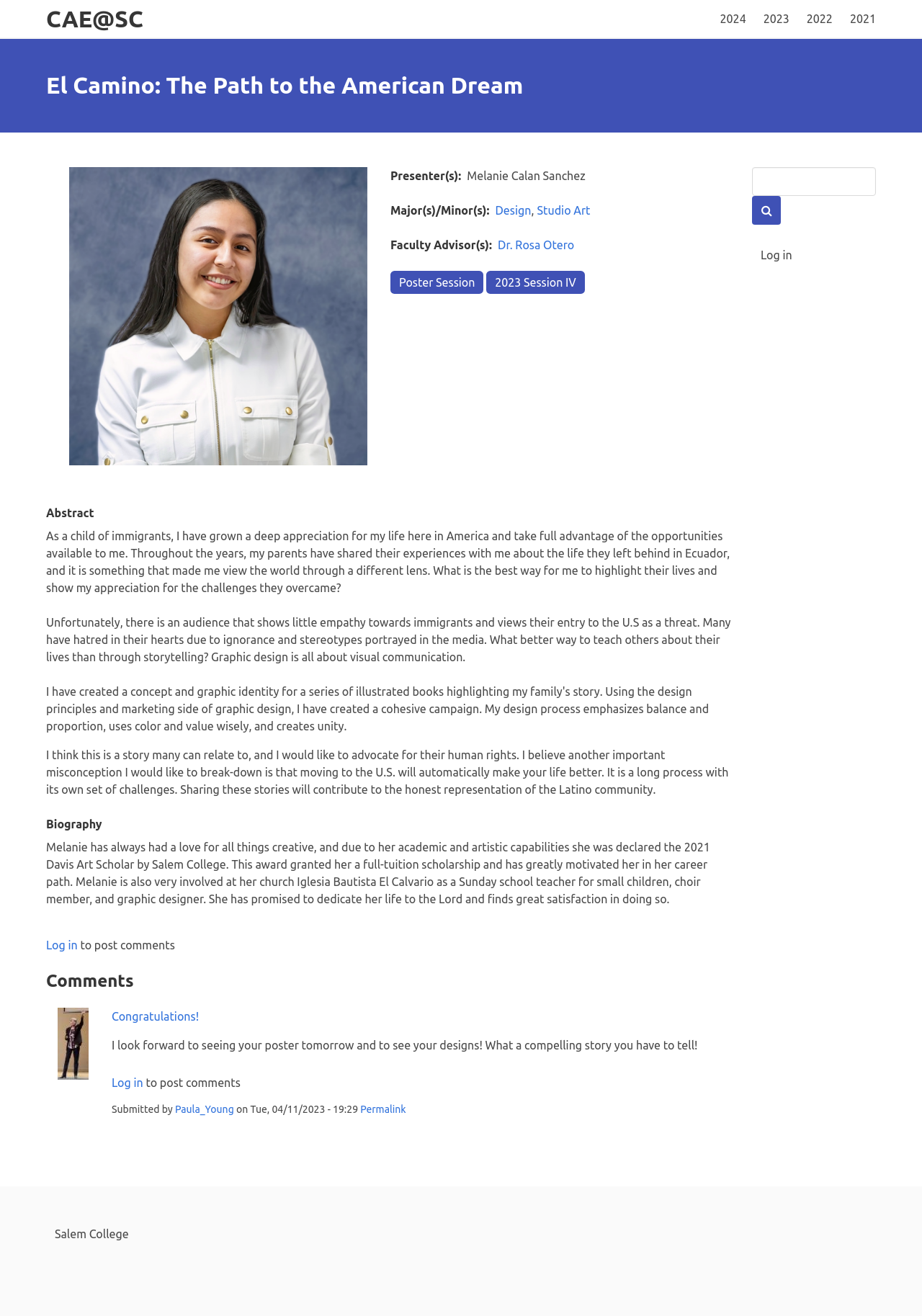What is the title of the poster session?
Can you provide a detailed and comprehensive answer to the question?

The title of the poster session can be found in the article section, where it is written as 'Poster Session' followed by a link to '2023 Session IV'.